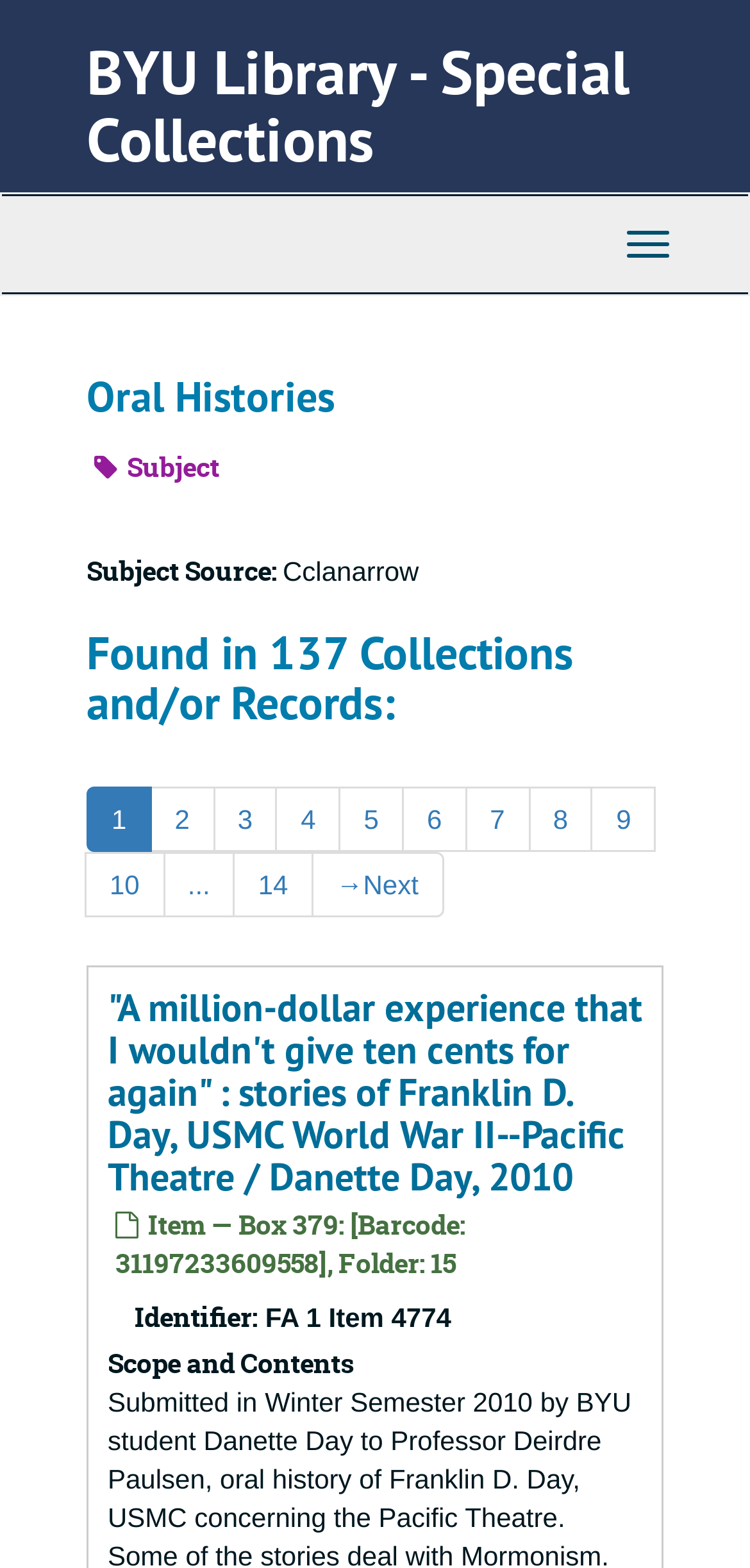What is the identifier of the item?
Please use the image to provide a one-word or short phrase answer.

FA 1 Item 4774